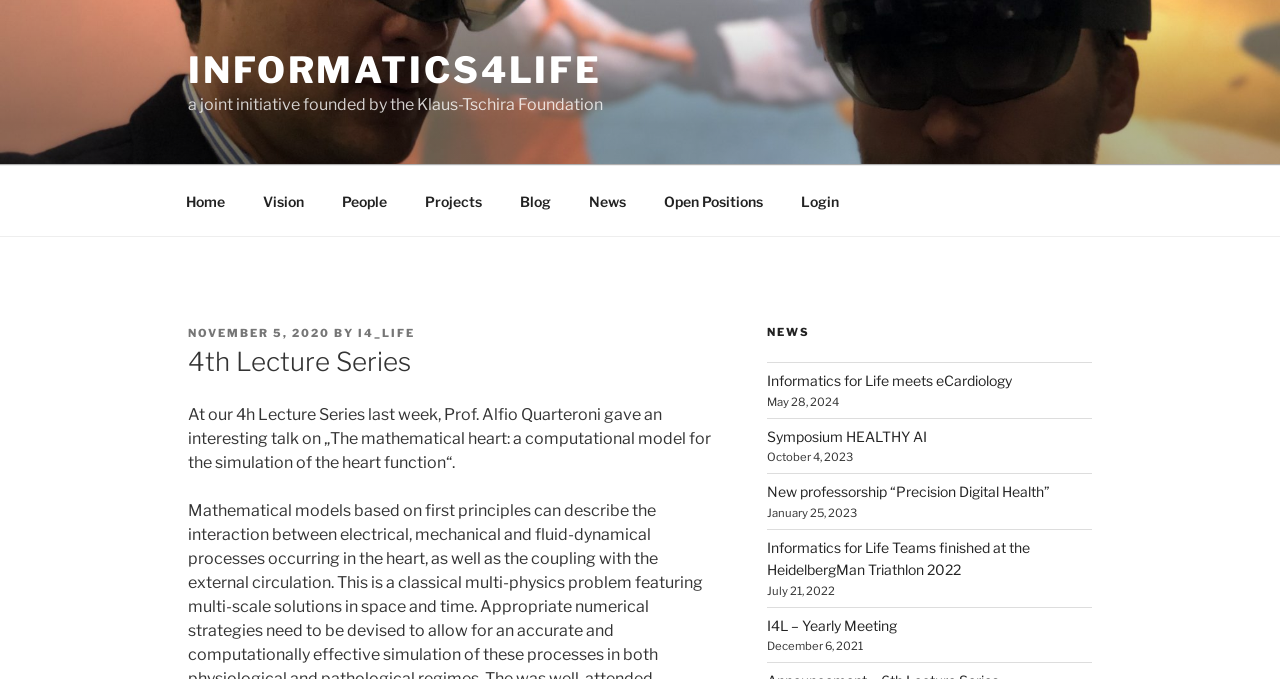What is the date of the 'I4L – Yearly Meeting' event?
Look at the image and respond with a single word or a short phrase.

December 6, 2021